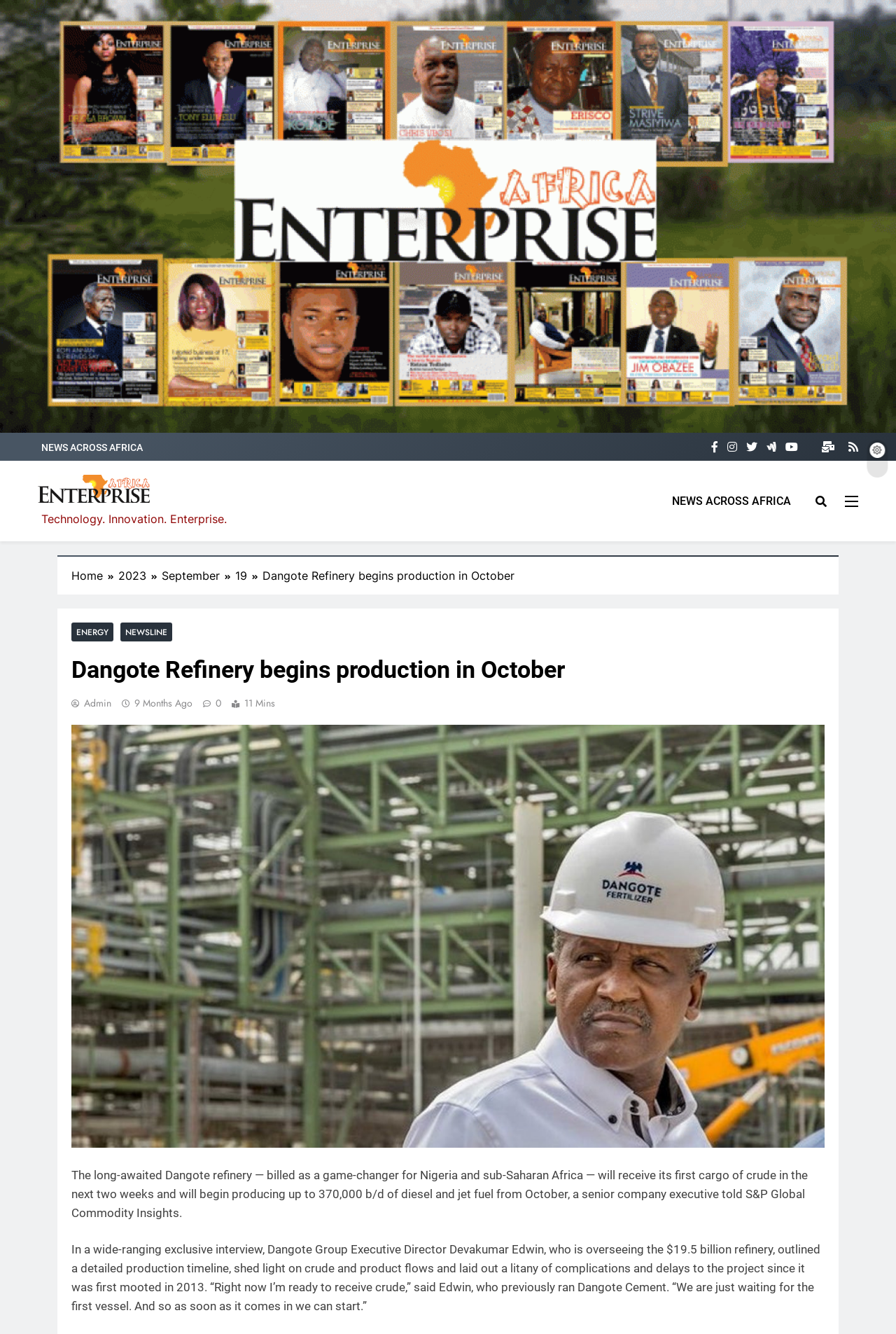What is the value of the refinery project?
Analyze the image and provide a thorough answer to the question.

I found the answer by reading the article's content '...Dangote Group Executive Director Devakumar Edwin, who is overseeing the $19.5 billion refinery...' which mentions the value of the project.